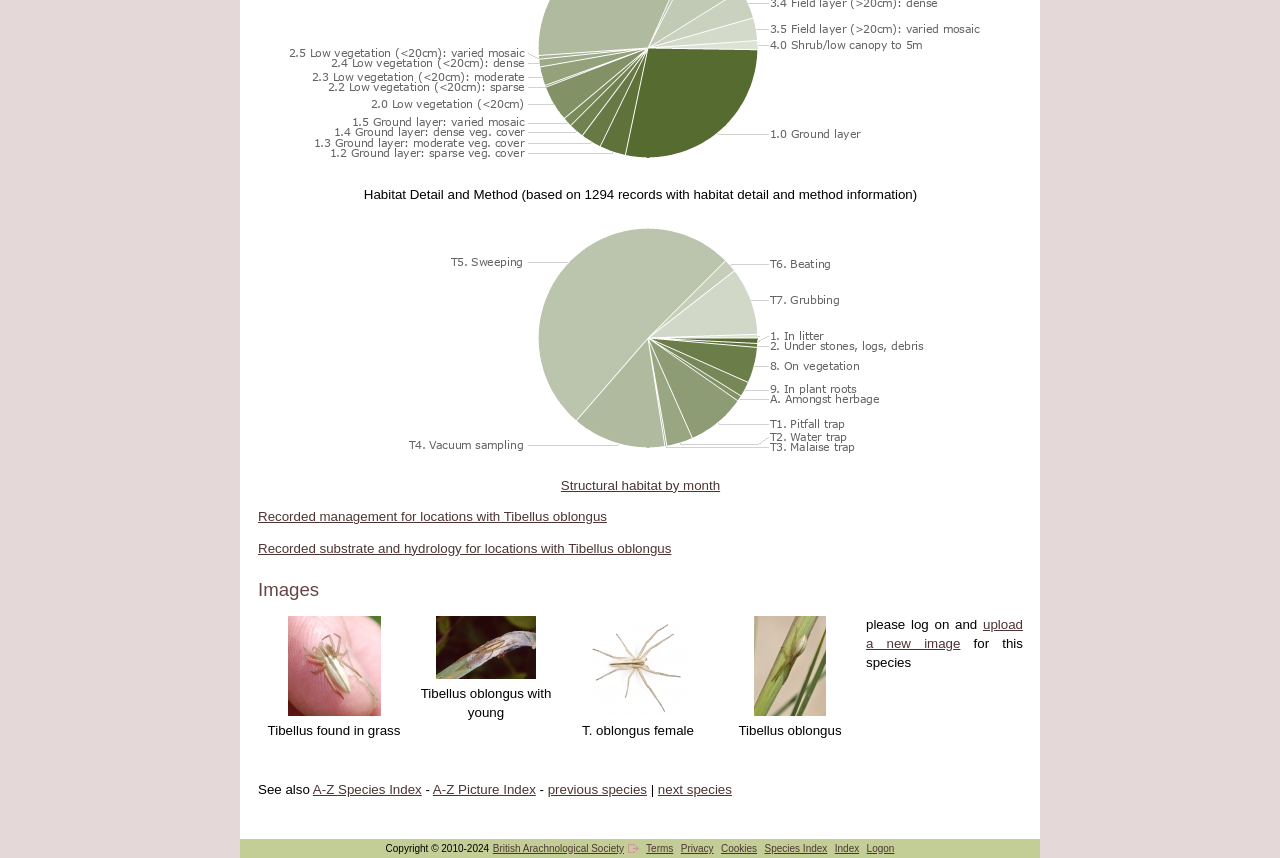Please give a succinct answer using a single word or phrase:
What is the copyright year range?

2010-2024